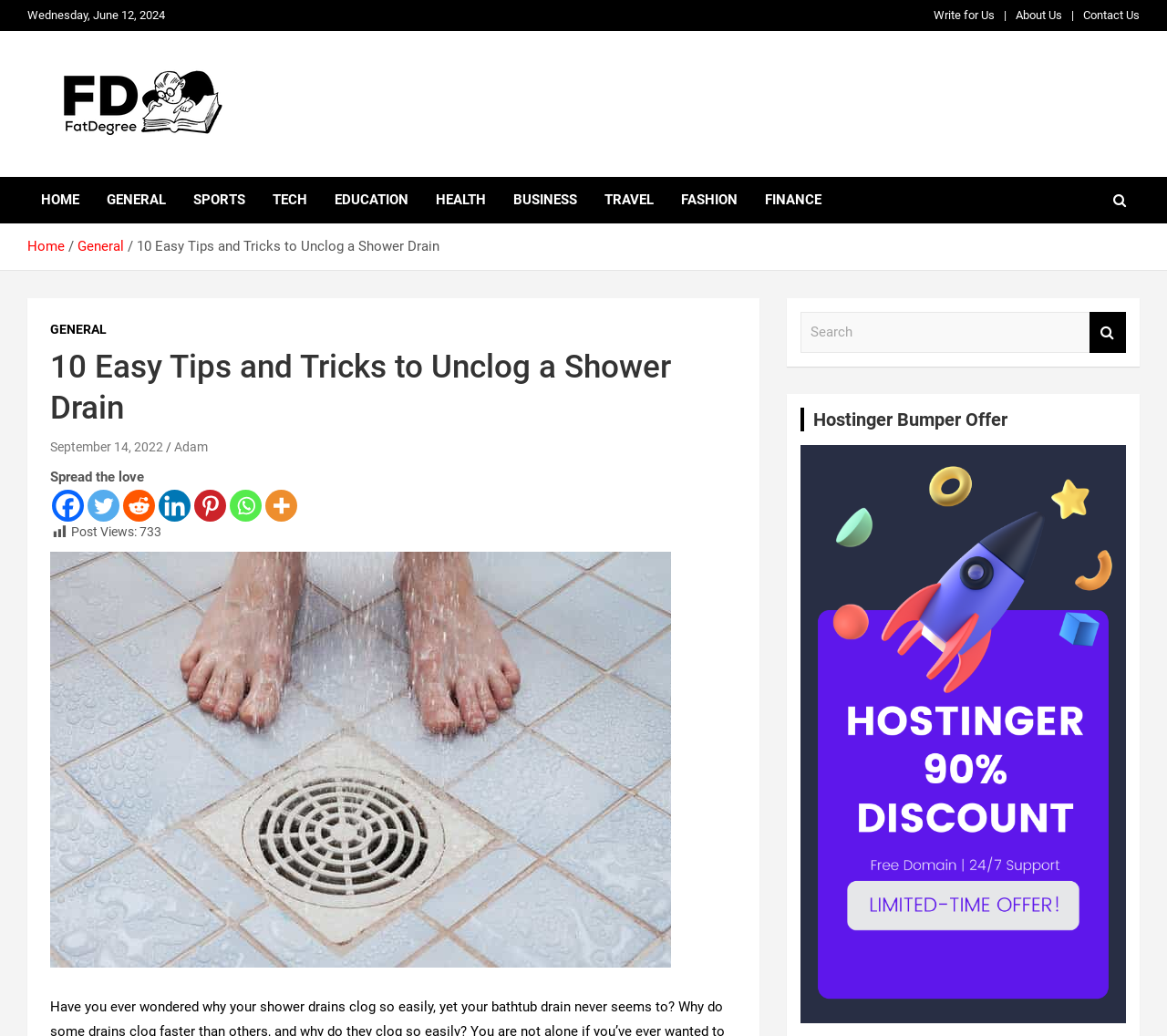From the element description aria-label="Facebook" title="Facebook", predict the bounding box coordinates of the UI element. The coordinates must be specified in the format (top-left x, top-left y, bottom-right x, bottom-right y) and should be within the 0 to 1 range.

[0.045, 0.473, 0.072, 0.504]